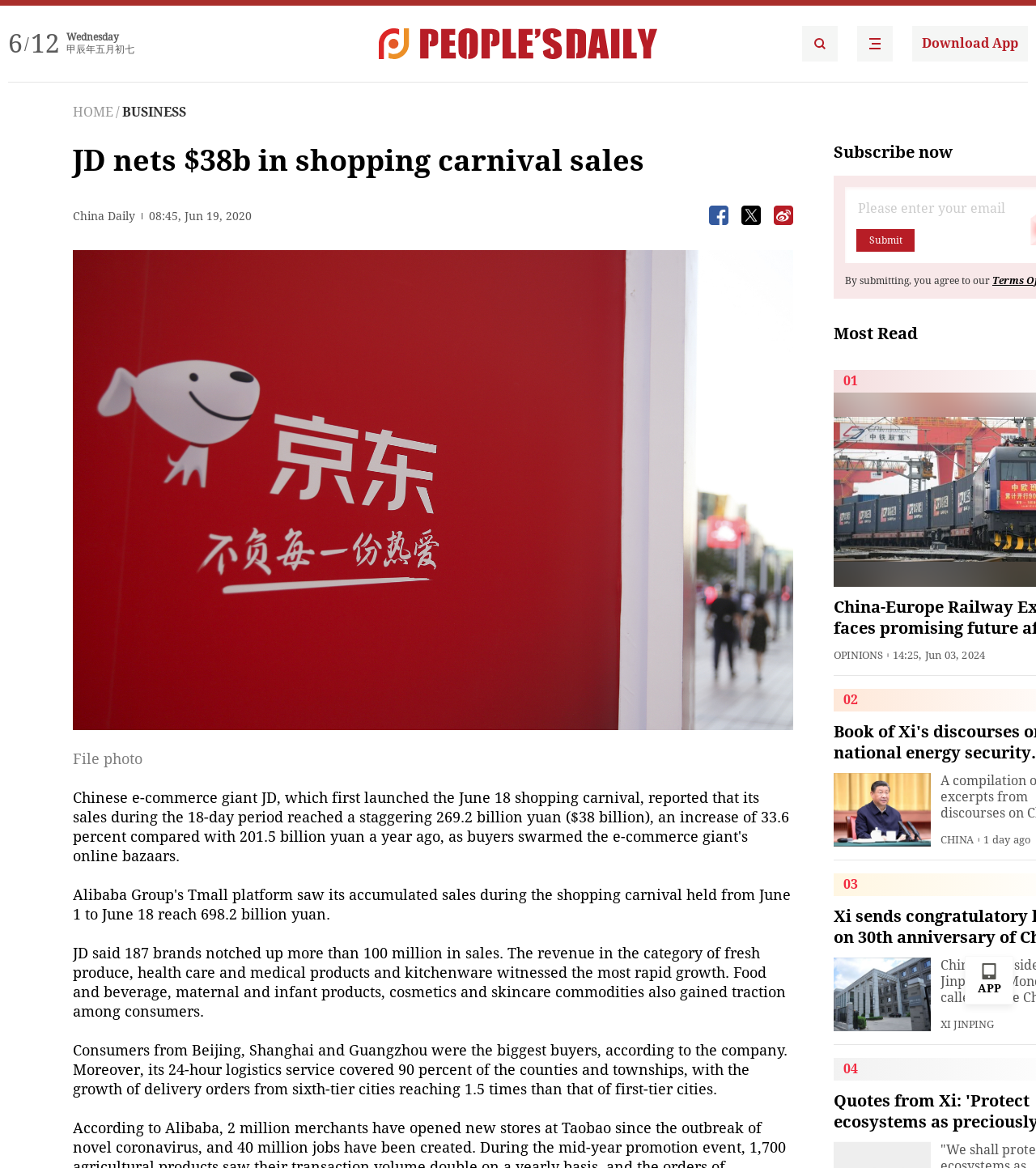What is the category of products that witnessed the most rapid growth? Using the information from the screenshot, answer with a single word or phrase.

Fresh produce, health care and medical products and kitchenware